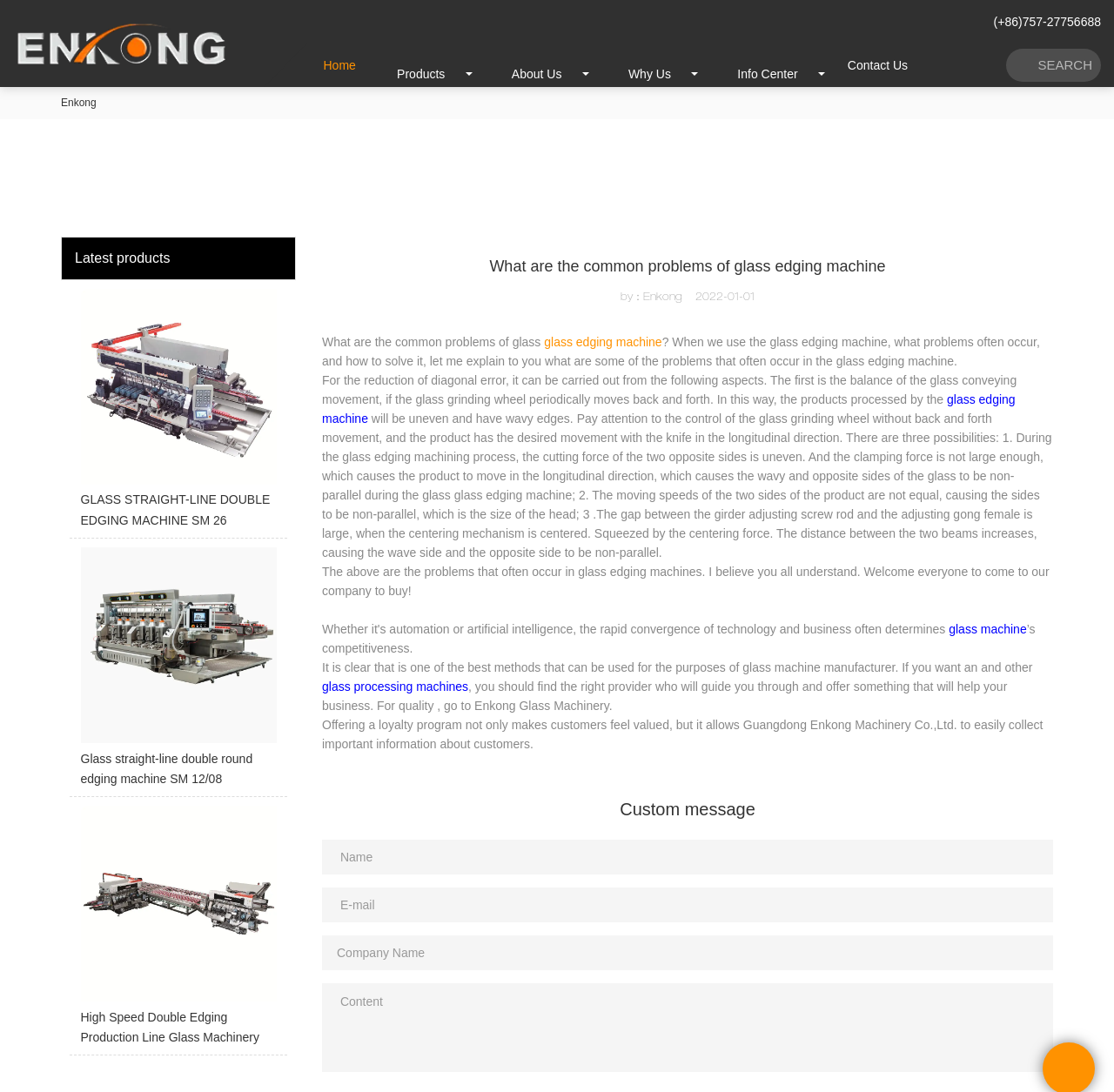What is the phone number on the top right?
Could you answer the question with a detailed and thorough explanation?

The phone number is located on the top right of the webpage, which is (+86)757-27756688.